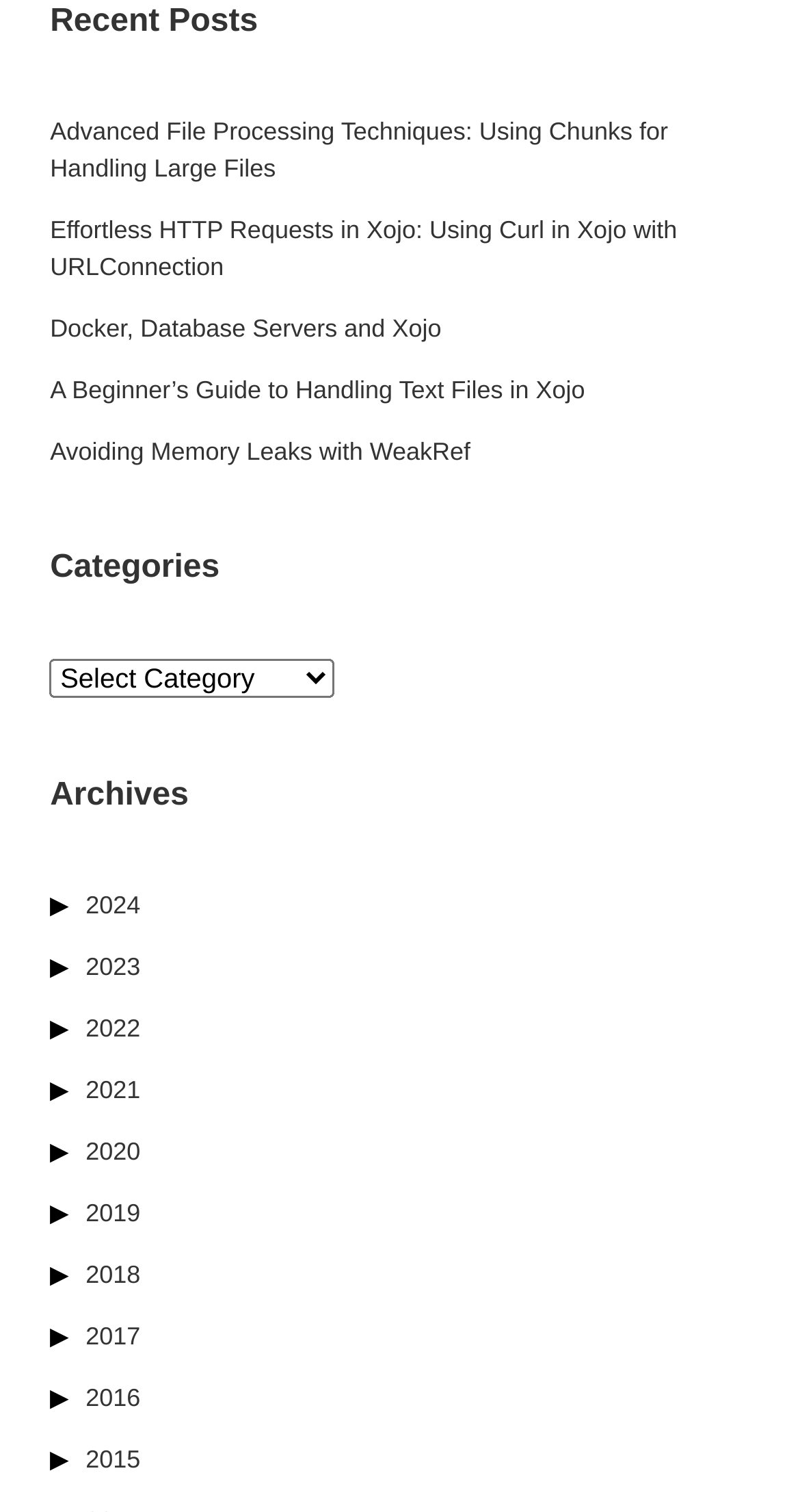Identify the bounding box coordinates of the part that should be clicked to carry out this instruction: "Learn about handling text files in Xojo".

[0.062, 0.249, 0.731, 0.268]